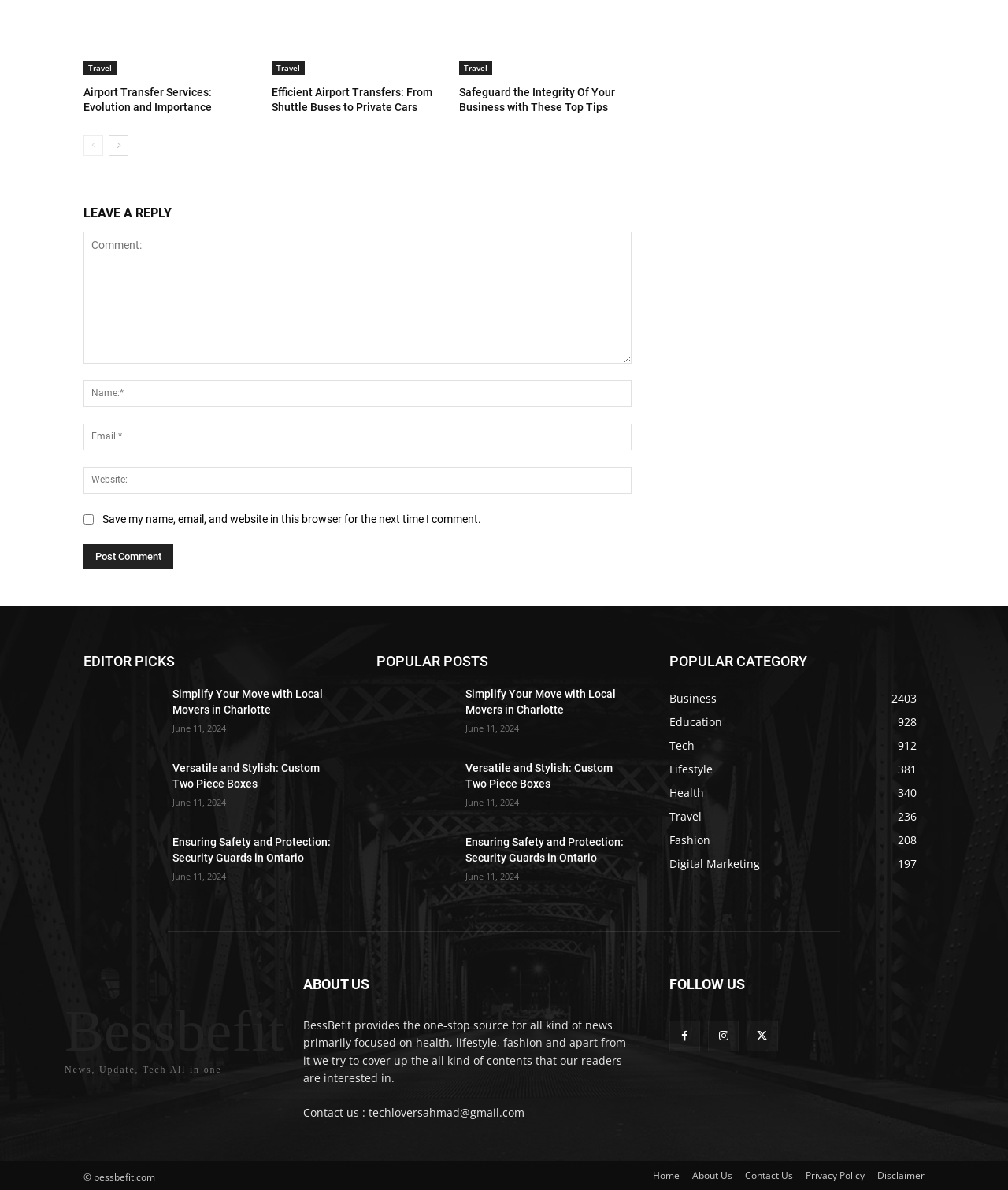Highlight the bounding box coordinates of the element you need to click to perform the following instruction: "Visit the sponsor."

None